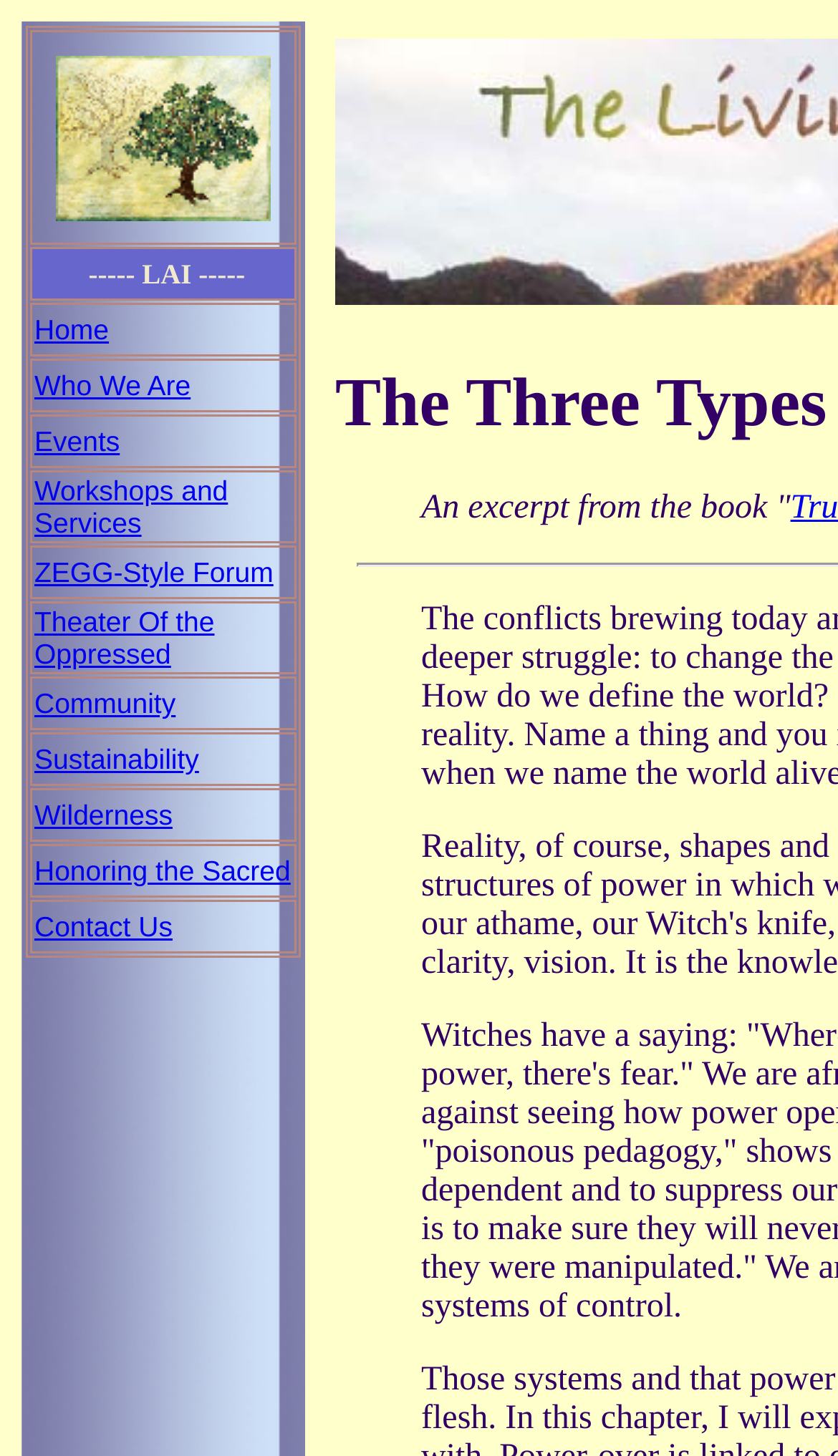How many menu items are there?
Craft a detailed and extensive response to the question.

I counted the number of links in the table, starting from 'Home' to 'Contact Us', and found 13 menu items.